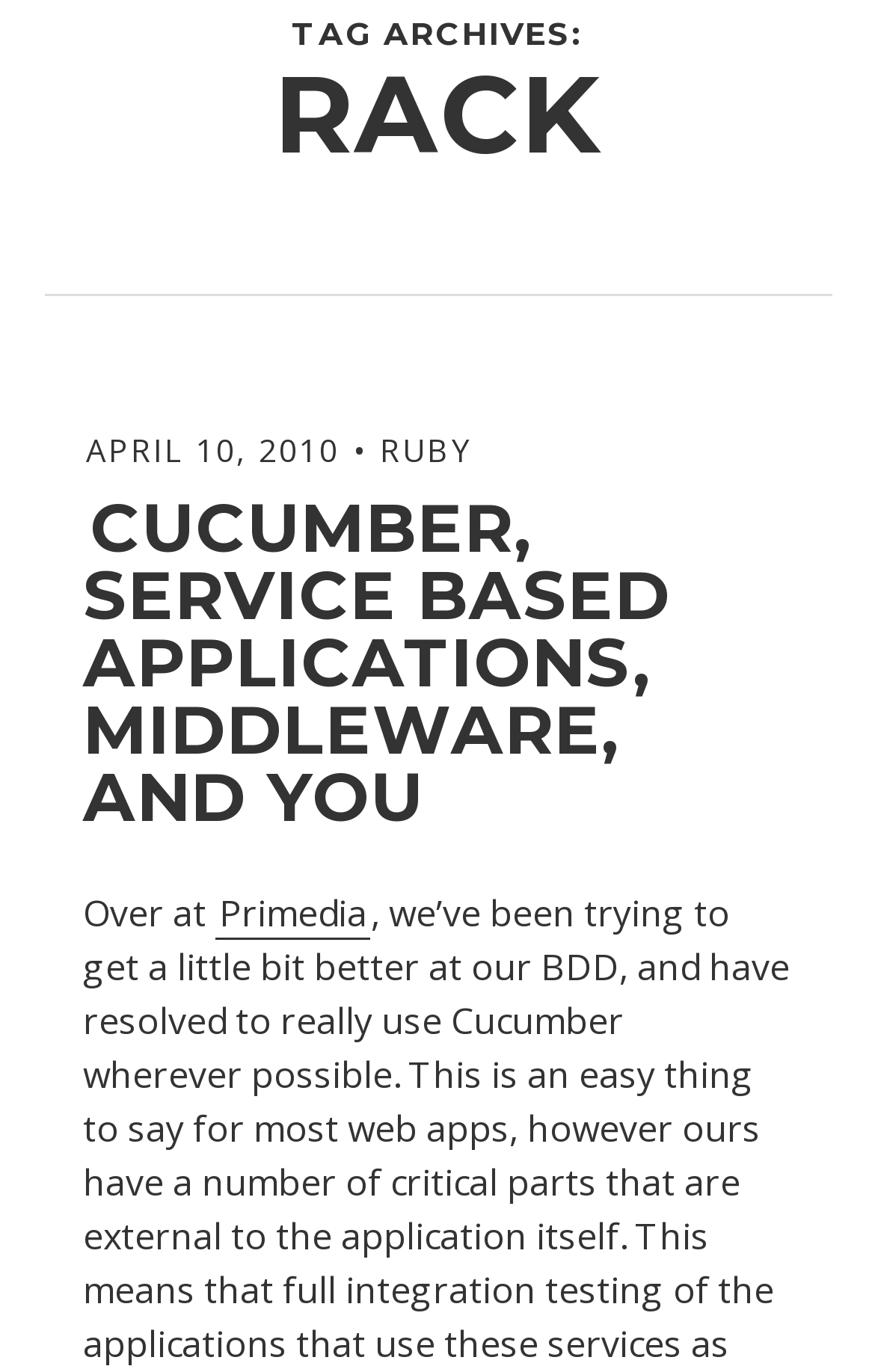Locate the bounding box coordinates of the UI element described by: "commercial flight". The bounding box coordinates should consist of four float numbers between 0 and 1, i.e., [left, top, right, bottom].

None